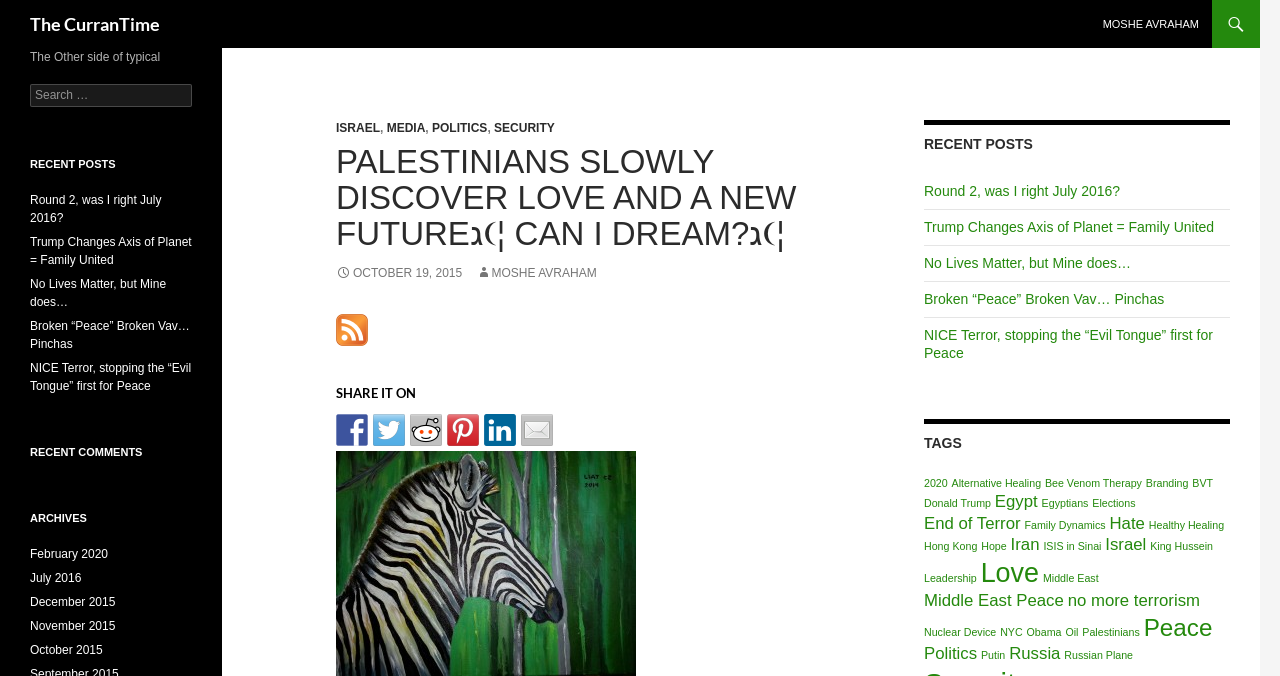Please identify the bounding box coordinates of the element I need to click to follow this instruction: "Search for a topic".

[0.023, 0.124, 0.15, 0.158]